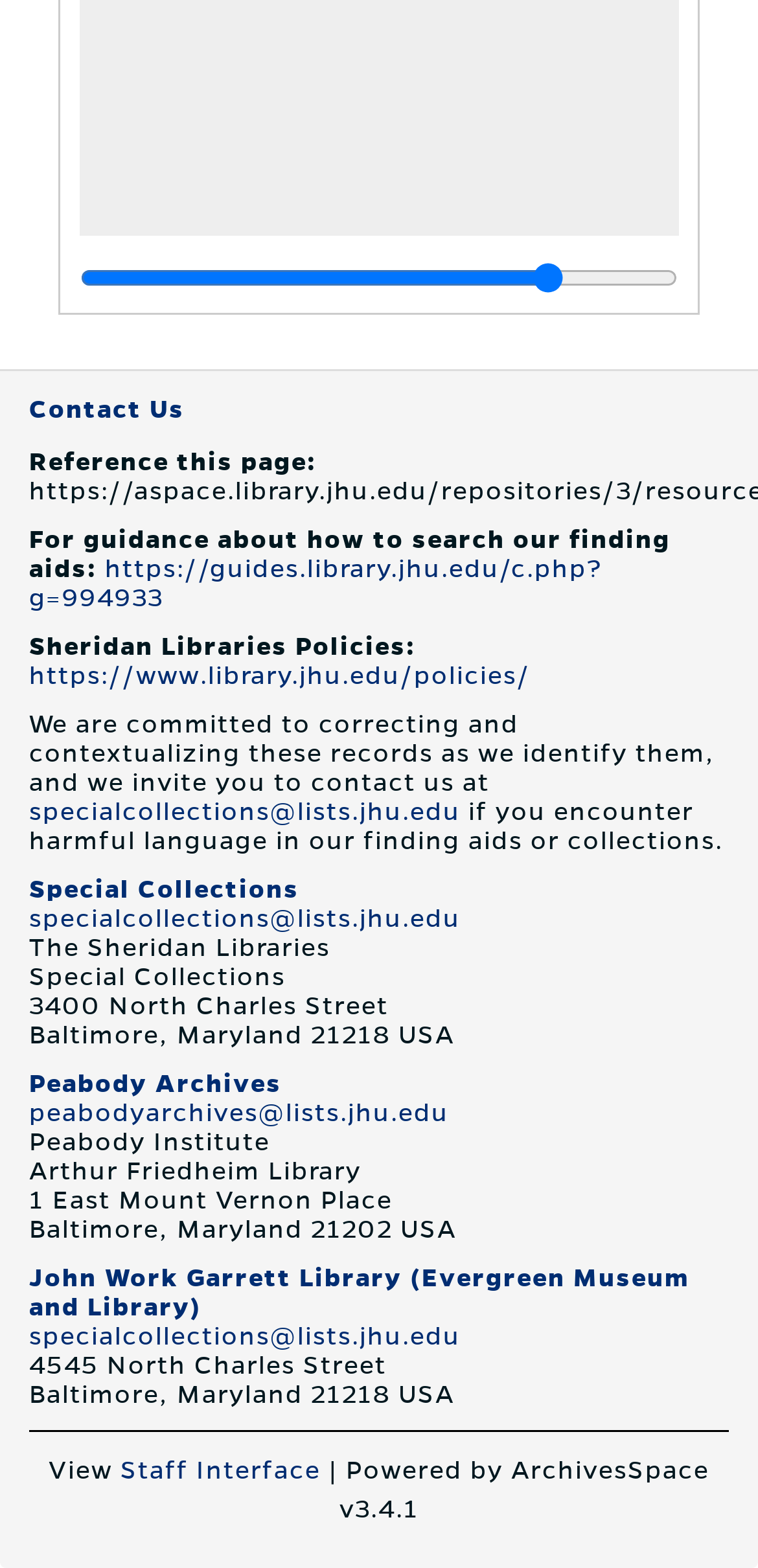Extract the bounding box coordinates for the UI element described as: "specialcollections@lists.jhu.edu".

[0.038, 0.51, 0.608, 0.527]